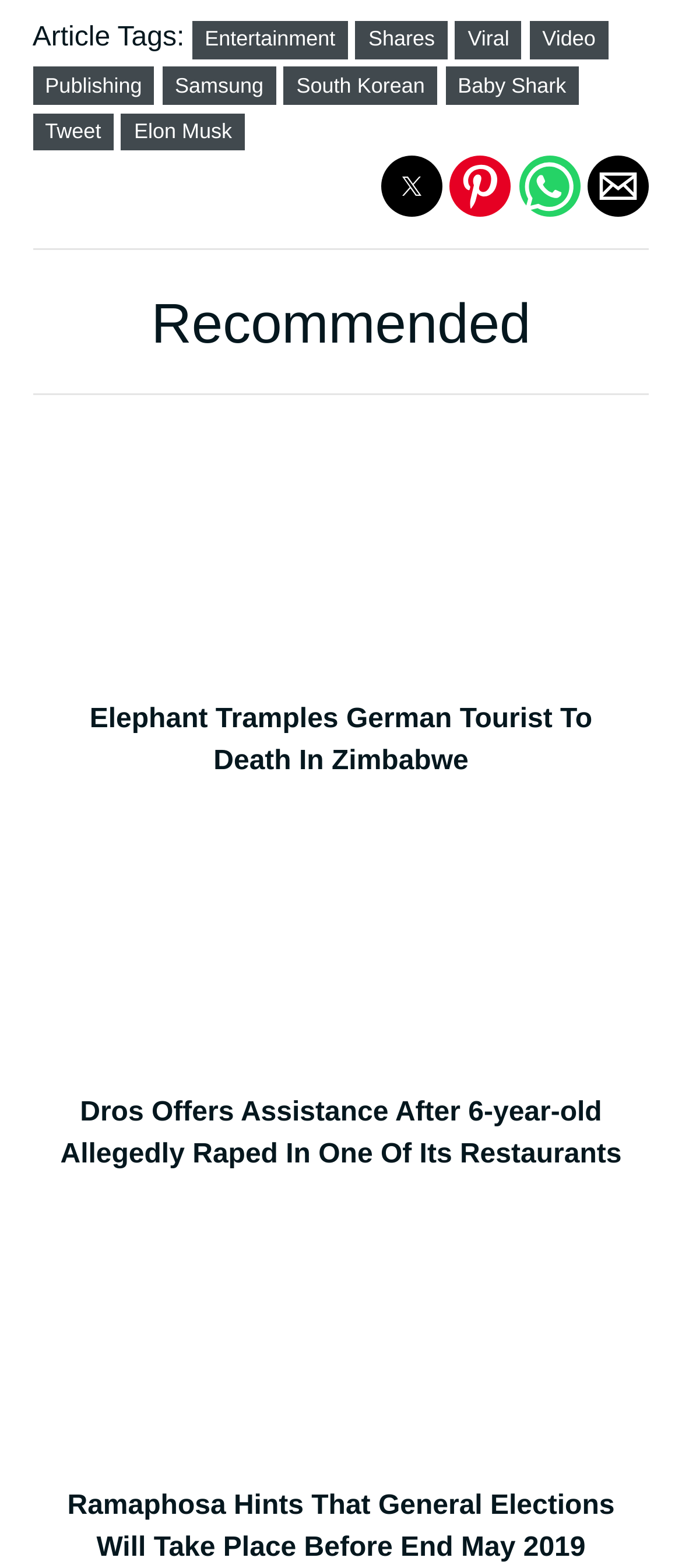Determine the bounding box coordinates for the area that needs to be clicked to fulfill this task: "Click on Entertainment". The coordinates must be given as four float numbers between 0 and 1, i.e., [left, top, right, bottom].

[0.3, 0.017, 0.492, 0.032]